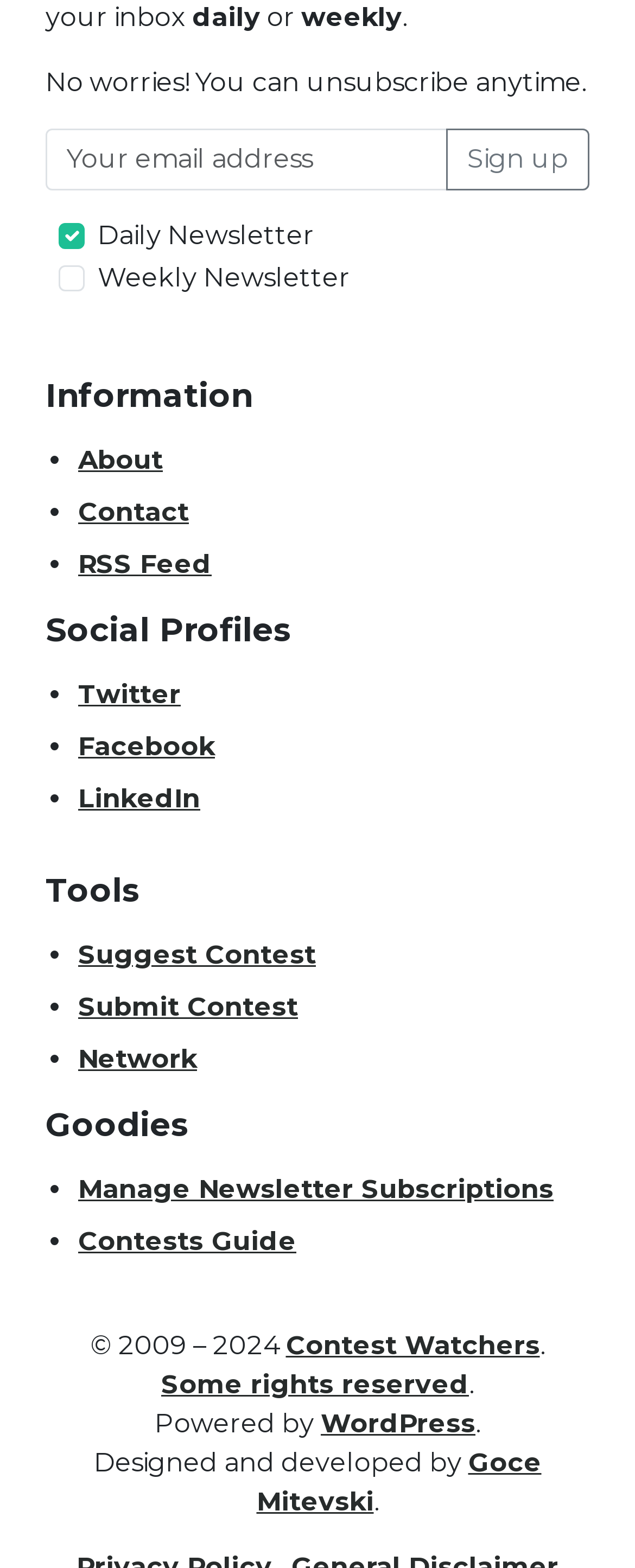Look at the image and answer the question in detail:
How many social profiles are listed?

I counted the number of links under the 'Social Profiles' heading and found three links: Twitter, Facebook, and LinkedIn, which are the social profiles listed.